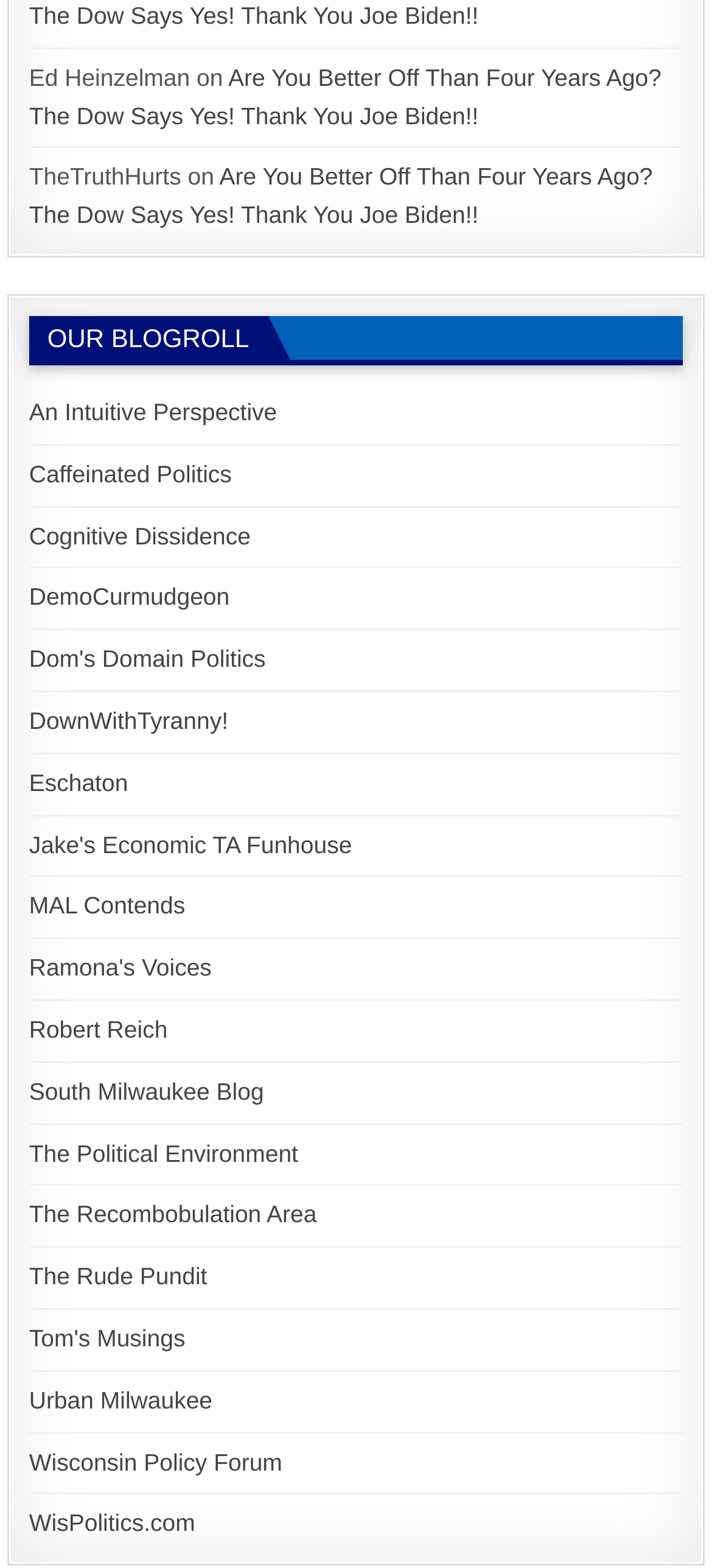Using details from the image, please answer the following question comprehensively:
What is the vertical position of the 'OUR BLOGROLL' heading relative to the first link?

By comparing the y1 and y2 coordinates of the 'OUR BLOGROLL' heading and the first link, I determined that the heading is above the link.